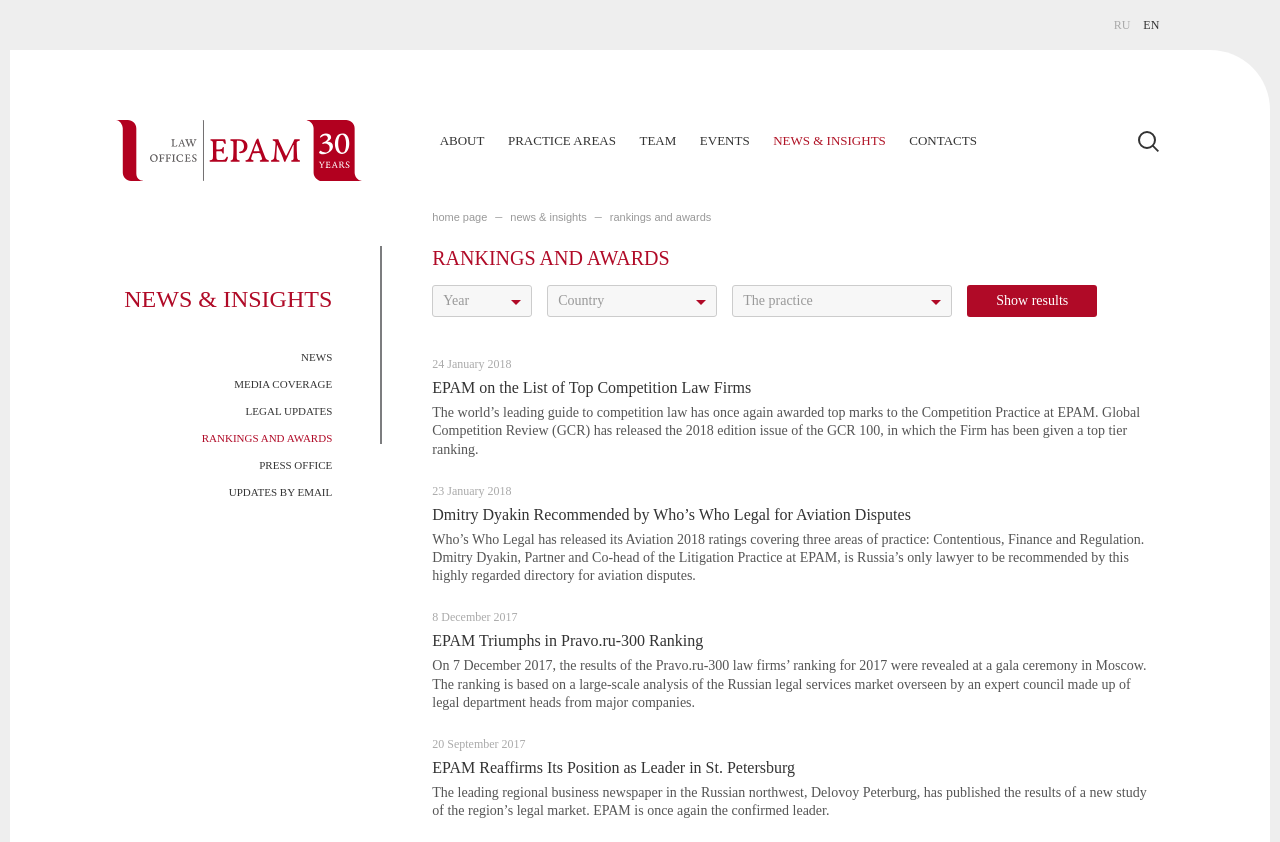How many rankings and awards are listed on this webpage?
Give a comprehensive and detailed explanation for the question.

I found the number of rankings and awards by looking at the headings on the webpage, which mention four different rankings and awards, including 'EPAM on the List of Top Competition Law Firms', 'Dmitry Dyakin Recommended by Who’s Who Legal for Aviation Disputes', 'EPAM Triumphs in Pravo.ru-300 Ranking', and 'EPAM Reaffirms Its Position as Leader in St. Petersburg'.